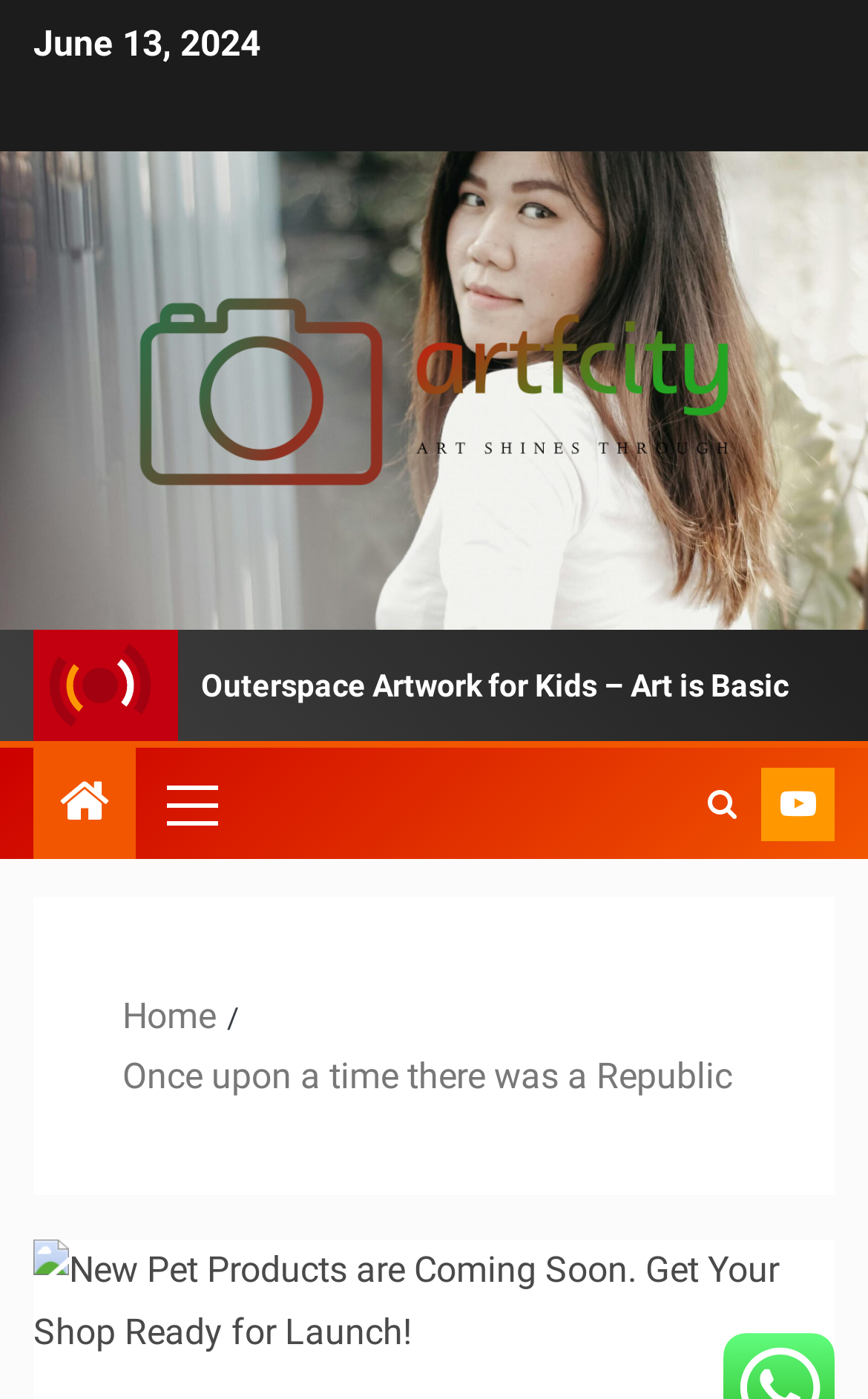Provide a one-word or one-phrase answer to the question:
What is the name of the website?

artfcity